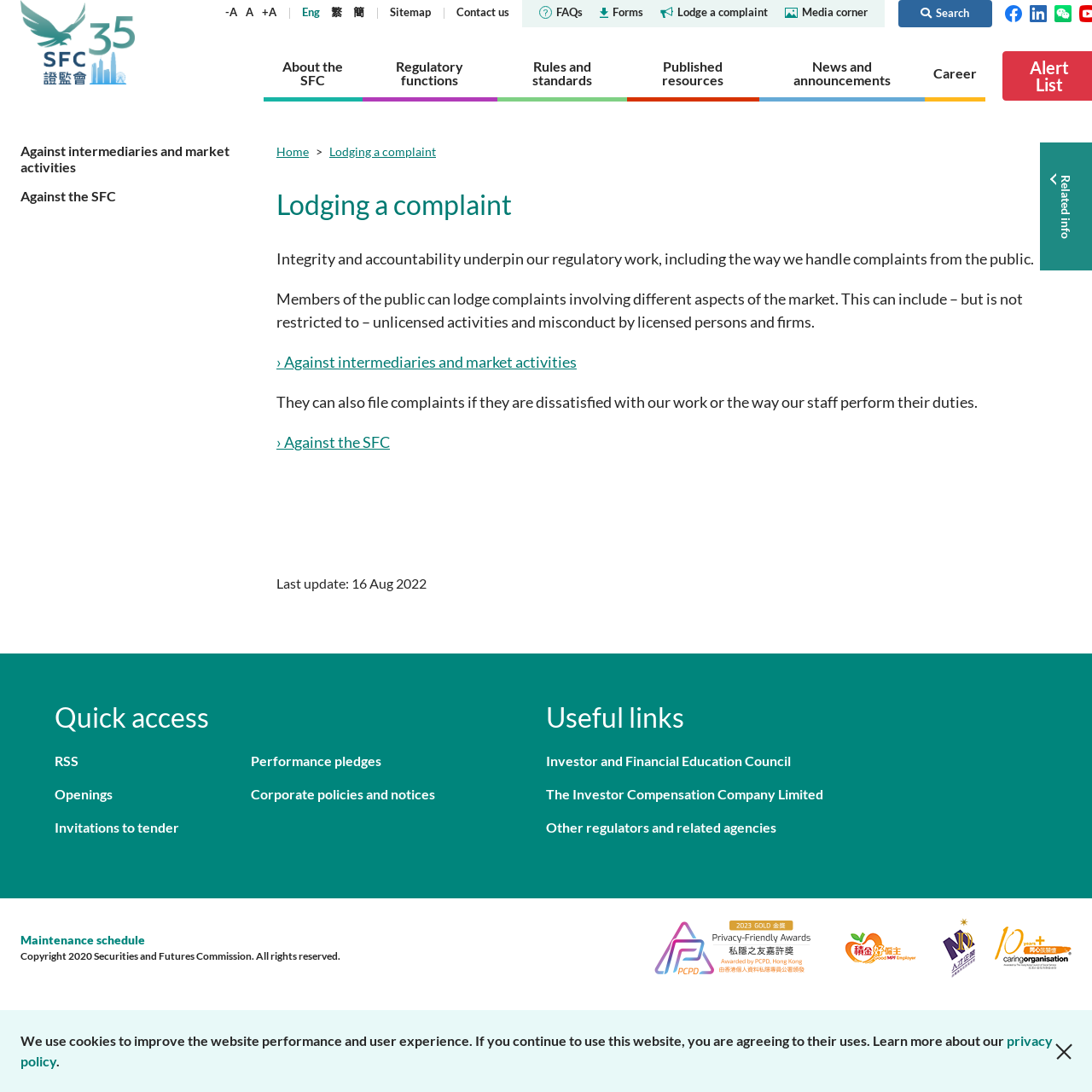Please identify the bounding box coordinates of the area that needs to be clicked to follow this instruction: "Enter first name".

None